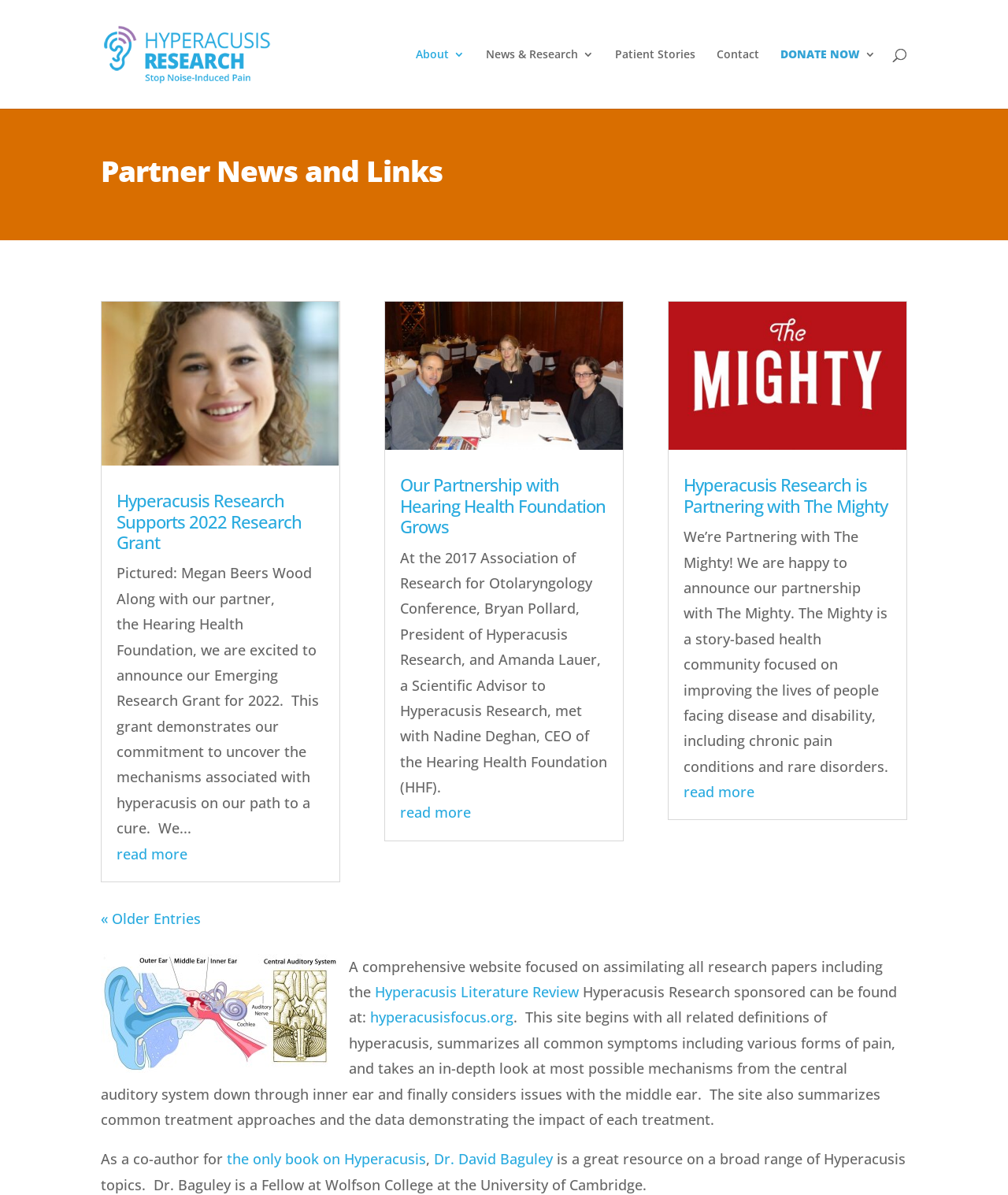Determine the bounding box coordinates of the region I should click to achieve the following instruction: "read more about 'Hyperacusis Research Supports 2022 Research Grant'". Ensure the bounding box coordinates are four float numbers between 0 and 1, i.e., [left, top, right, bottom].

[0.116, 0.706, 0.186, 0.722]